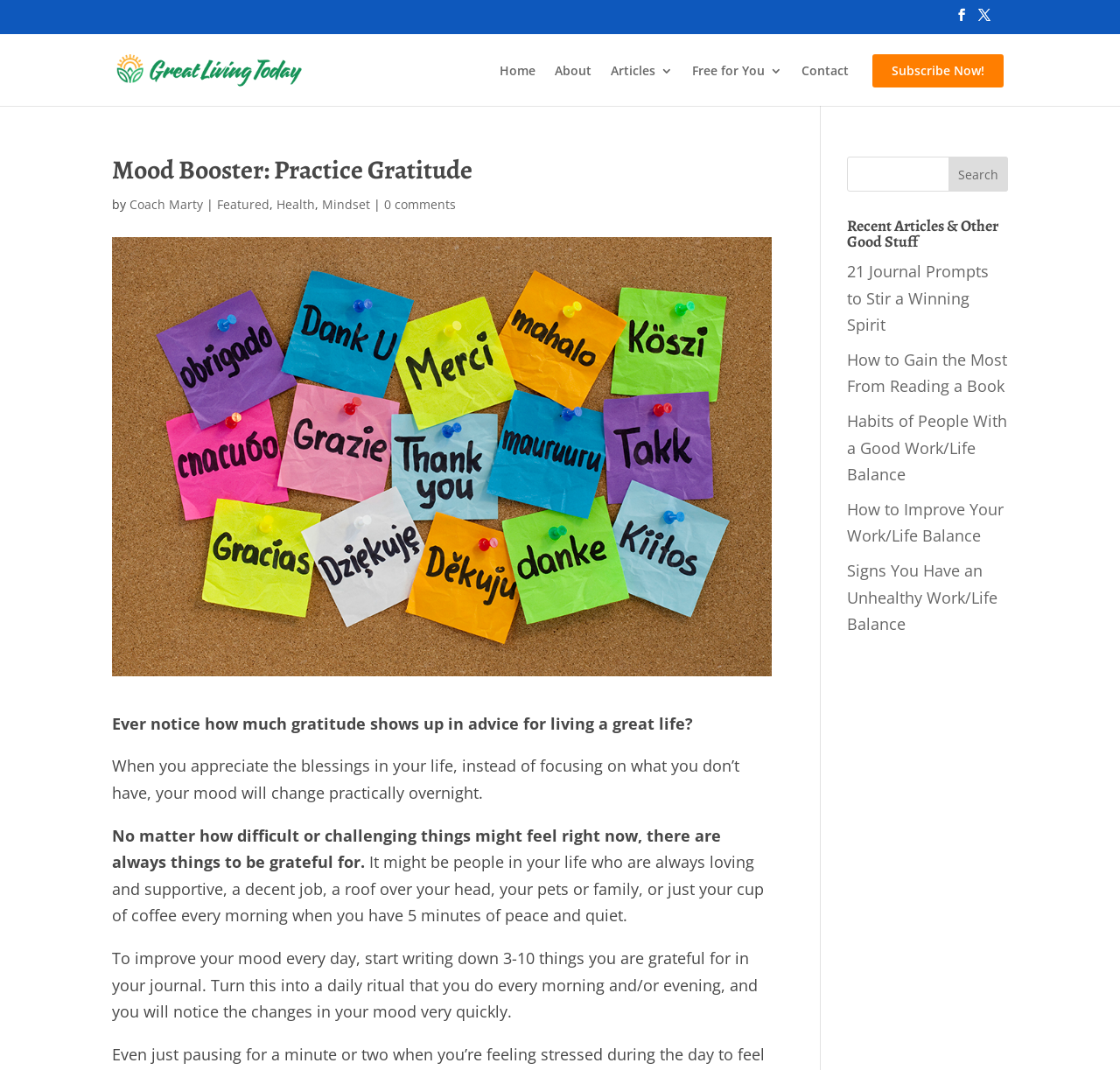Answer the question below in one word or phrase:
What is the purpose of the search bar?

To search the website